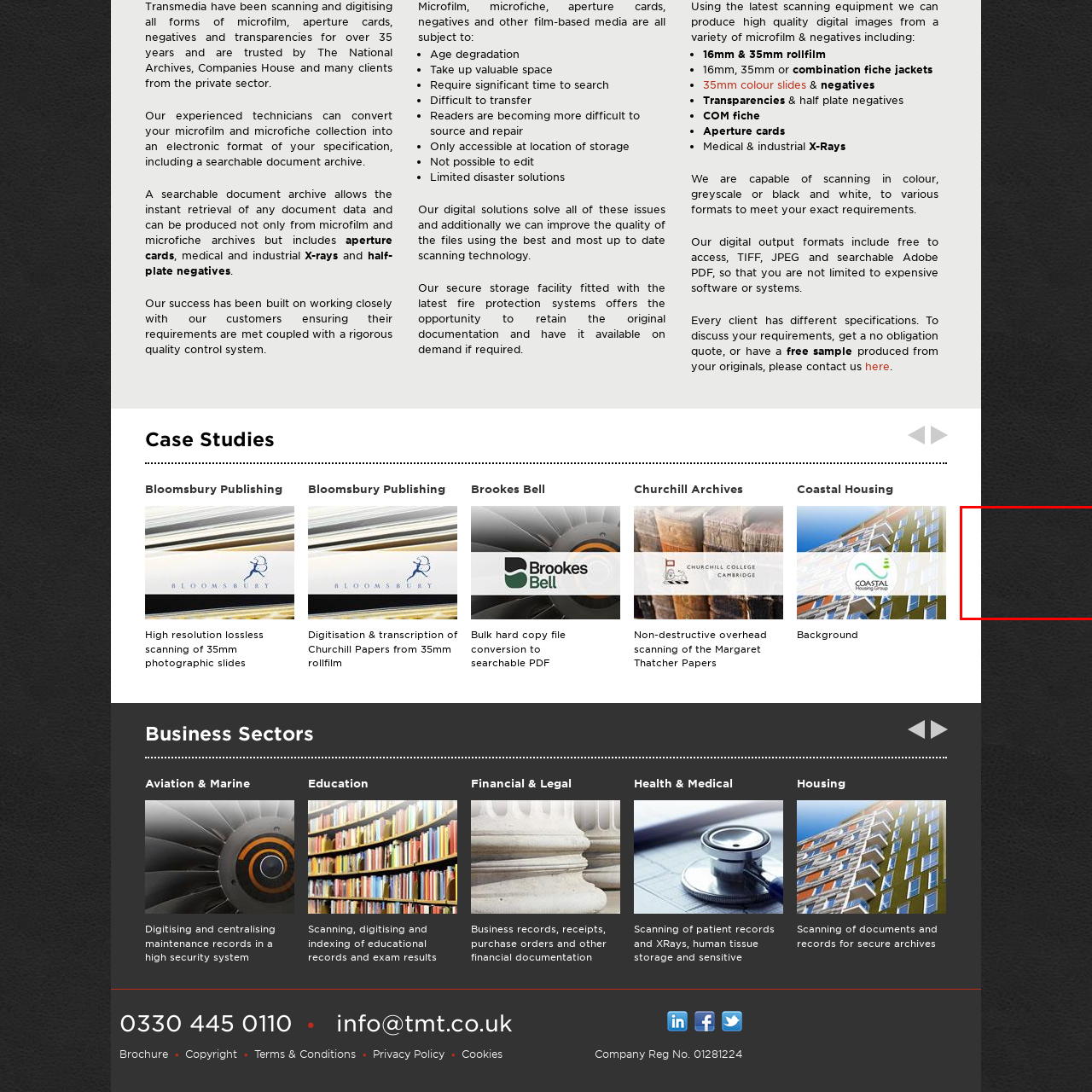What is the benefit of creating a searchable document archive?
Concentrate on the part of the image that is enclosed by the red bounding box and provide a detailed response to the question.

The webpage highlights that creating a searchable document archive can improve accessibility to the documents, making it easier to retrieve and access the information contained within.